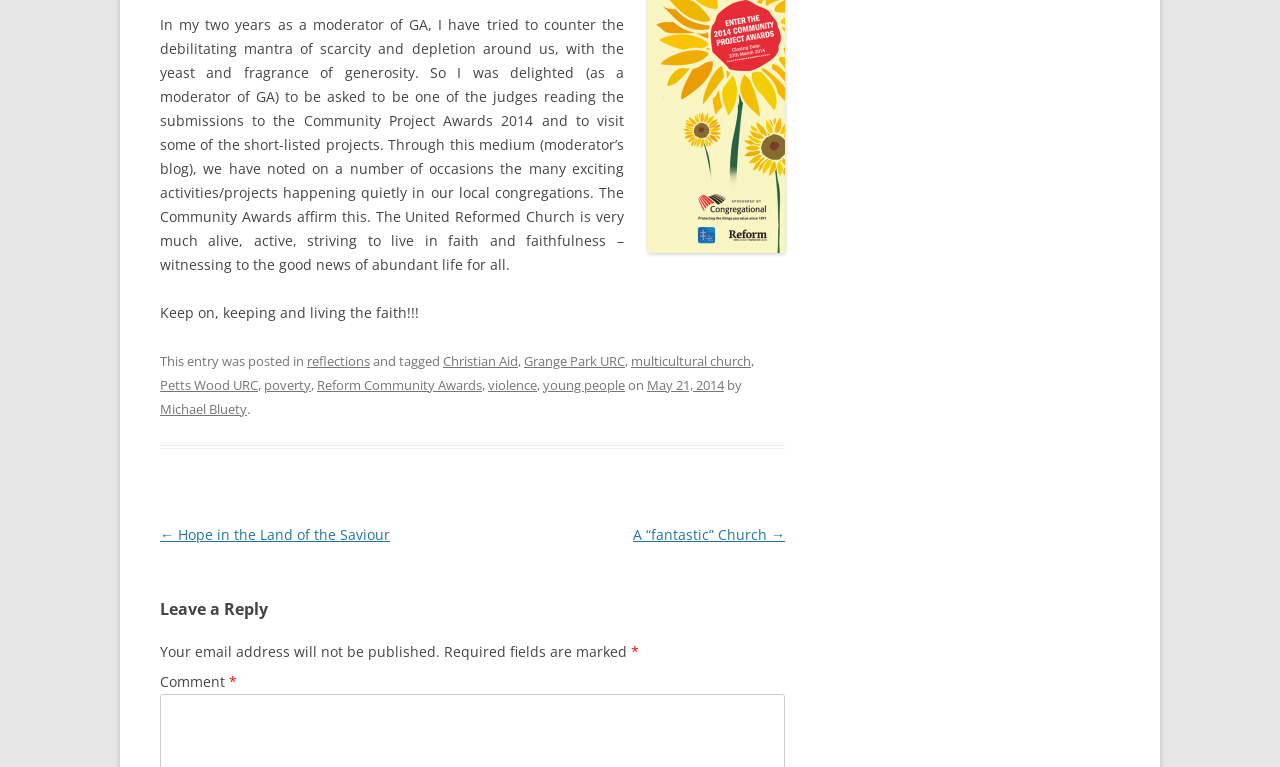What is the title of the previous blog post?
Can you give a detailed and elaborate answer to the question?

The title of the previous blog post can be found in the 'Post navigation' section, where it says '← Hope in the Land of the Saviour'.